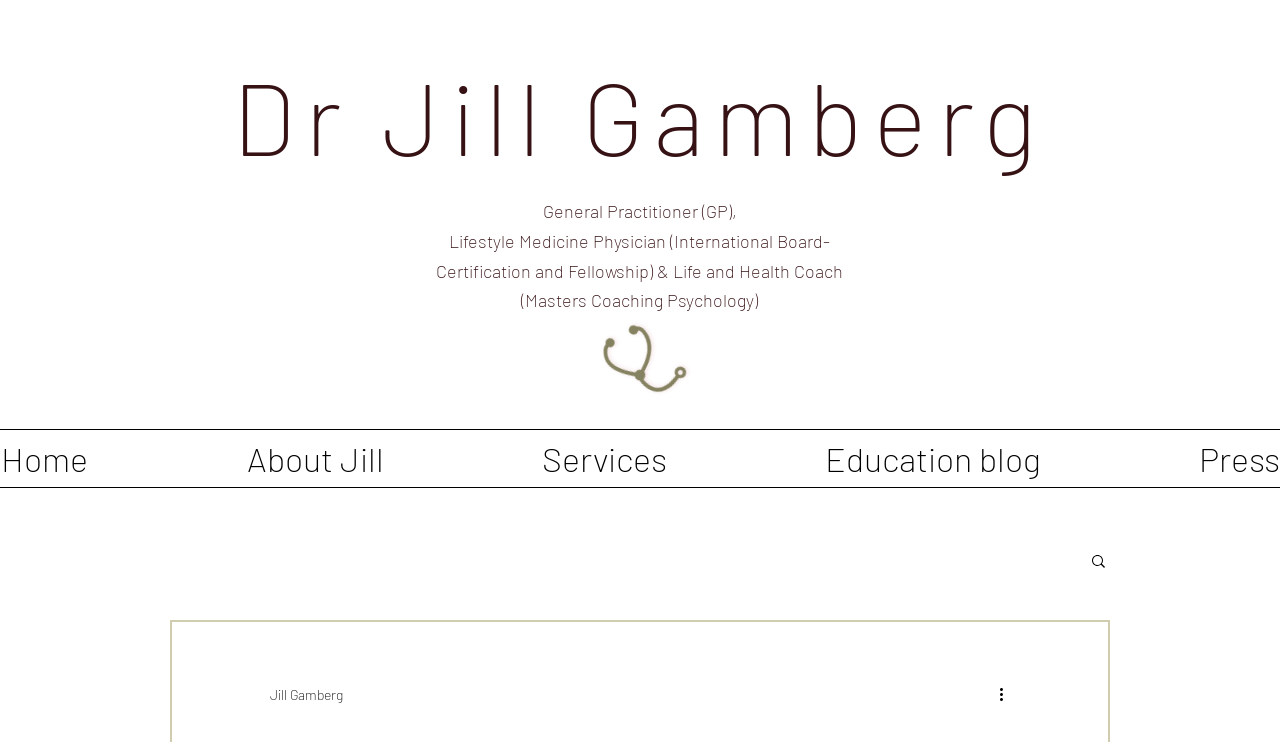Extract the bounding box coordinates for the HTML element that matches this description: "Dr Jill Gamberg". The coordinates should be four float numbers between 0 and 1, i.e., [left, top, right, bottom].

[0.181, 0.073, 0.818, 0.237]